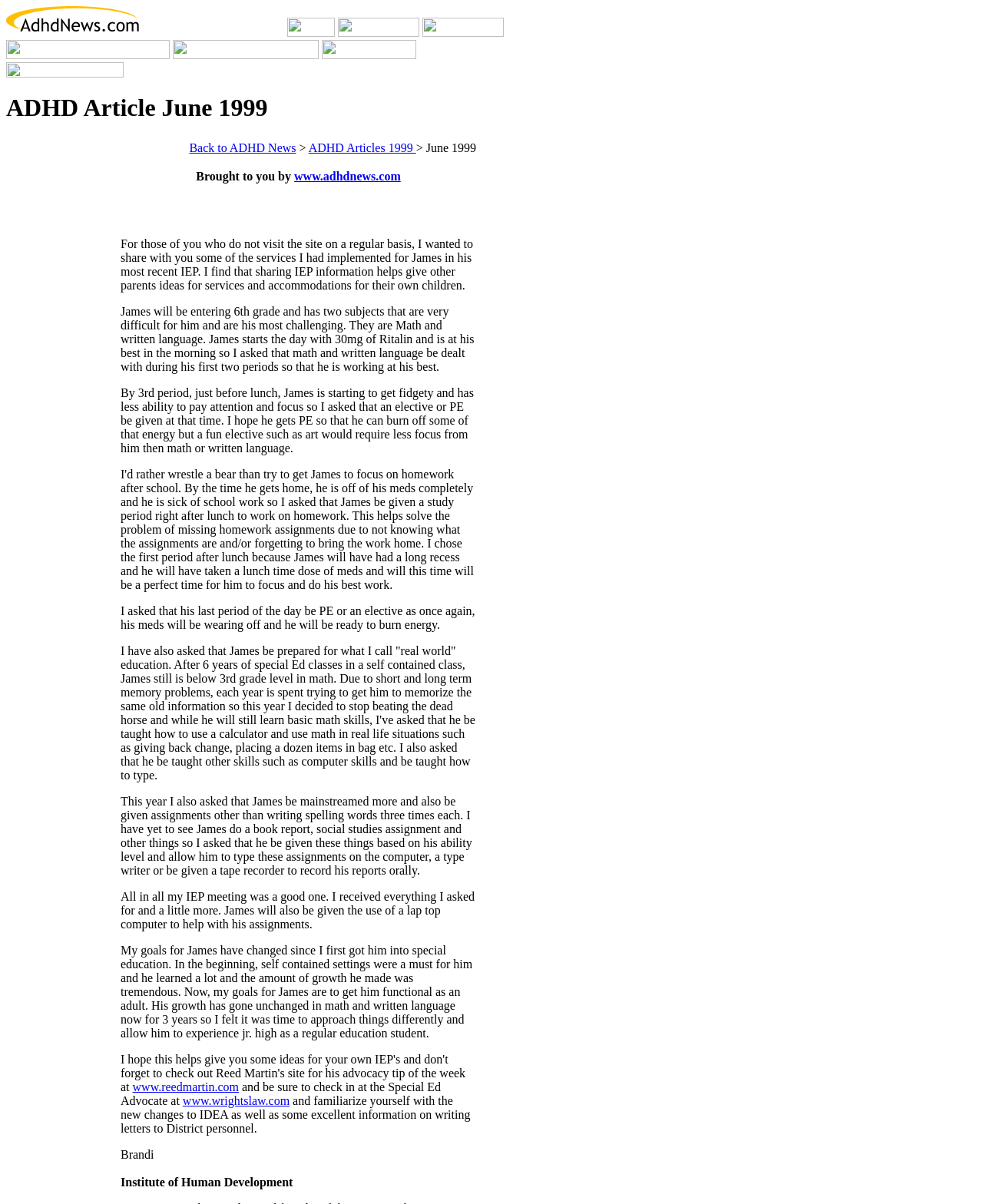Determine the bounding box coordinates for the region that must be clicked to execute the following instruction: "Visit the website www.adhdnews.com".

[0.299, 0.141, 0.408, 0.152]